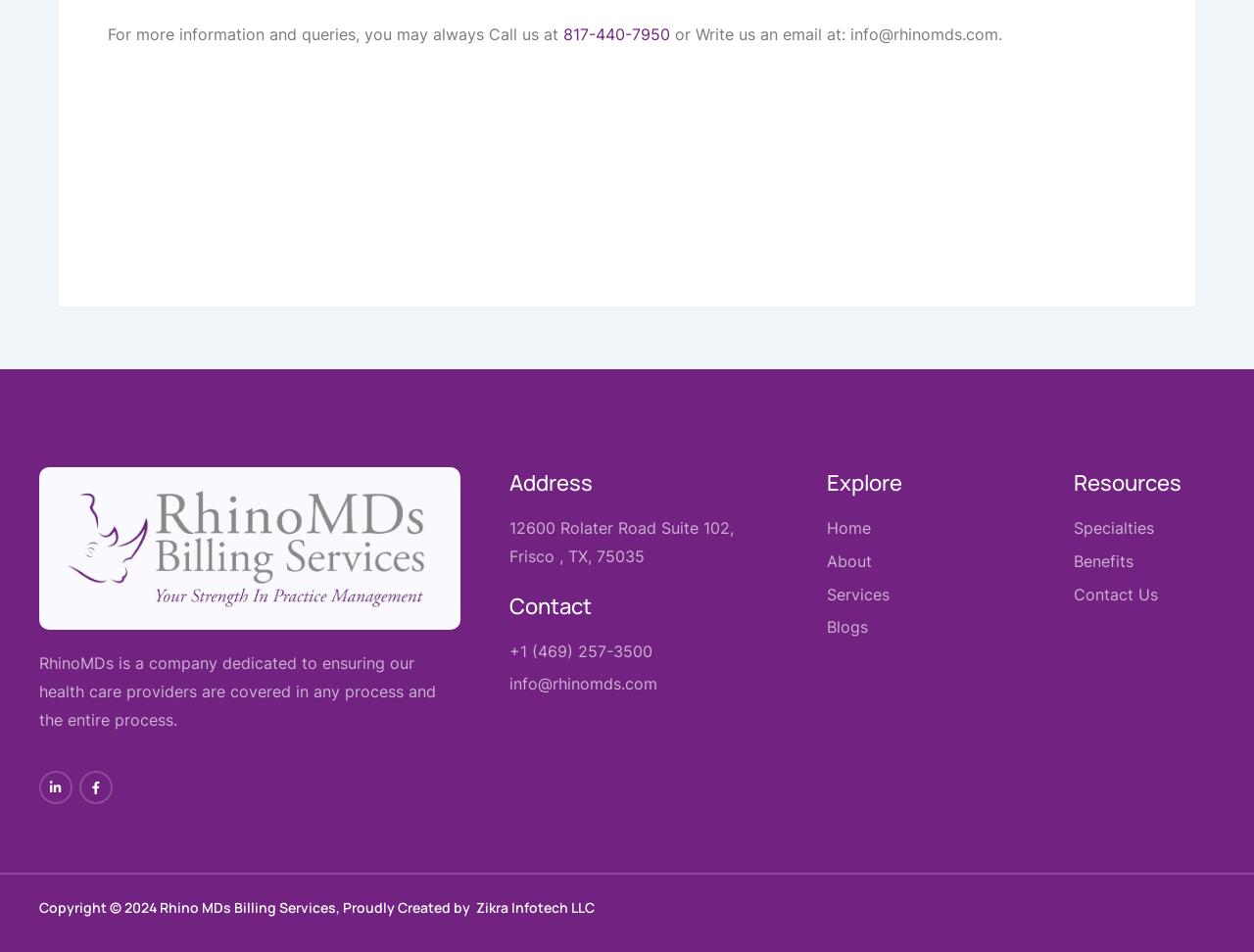Pinpoint the bounding box coordinates of the area that should be clicked to complete the following instruction: "Go to the Home page". The coordinates must be given as four float numbers between 0 and 1, i.e., [left, top, right, bottom].

[0.659, 0.54, 0.856, 0.57]